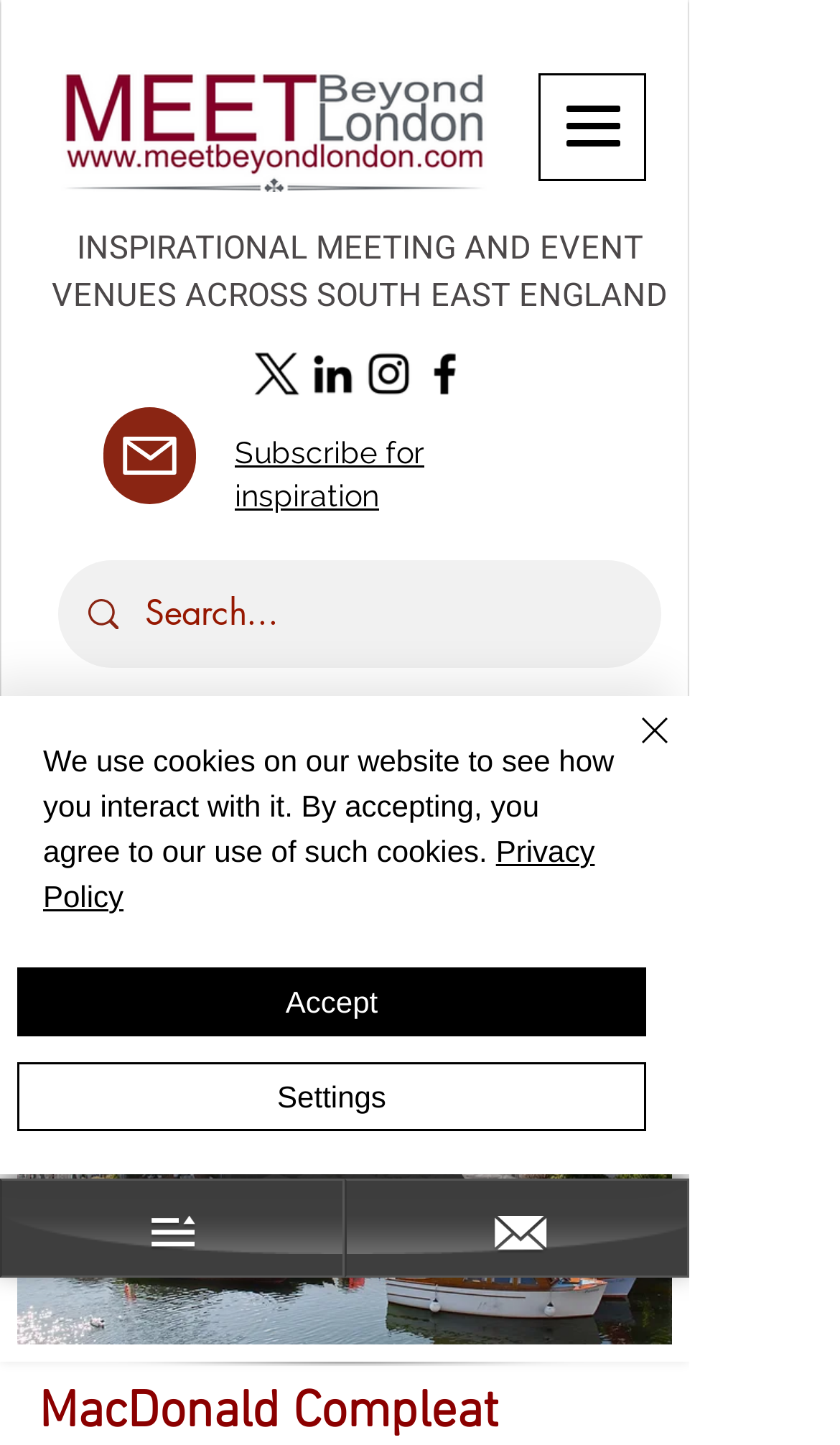How many social media links are available?
Craft a detailed and extensive response to the question.

The social media links can be found in the list element with the description 'Social Bar'. There are four links: 'X', 'LinkedIn', 'Black Instagram Icon', and 'Facebook'.